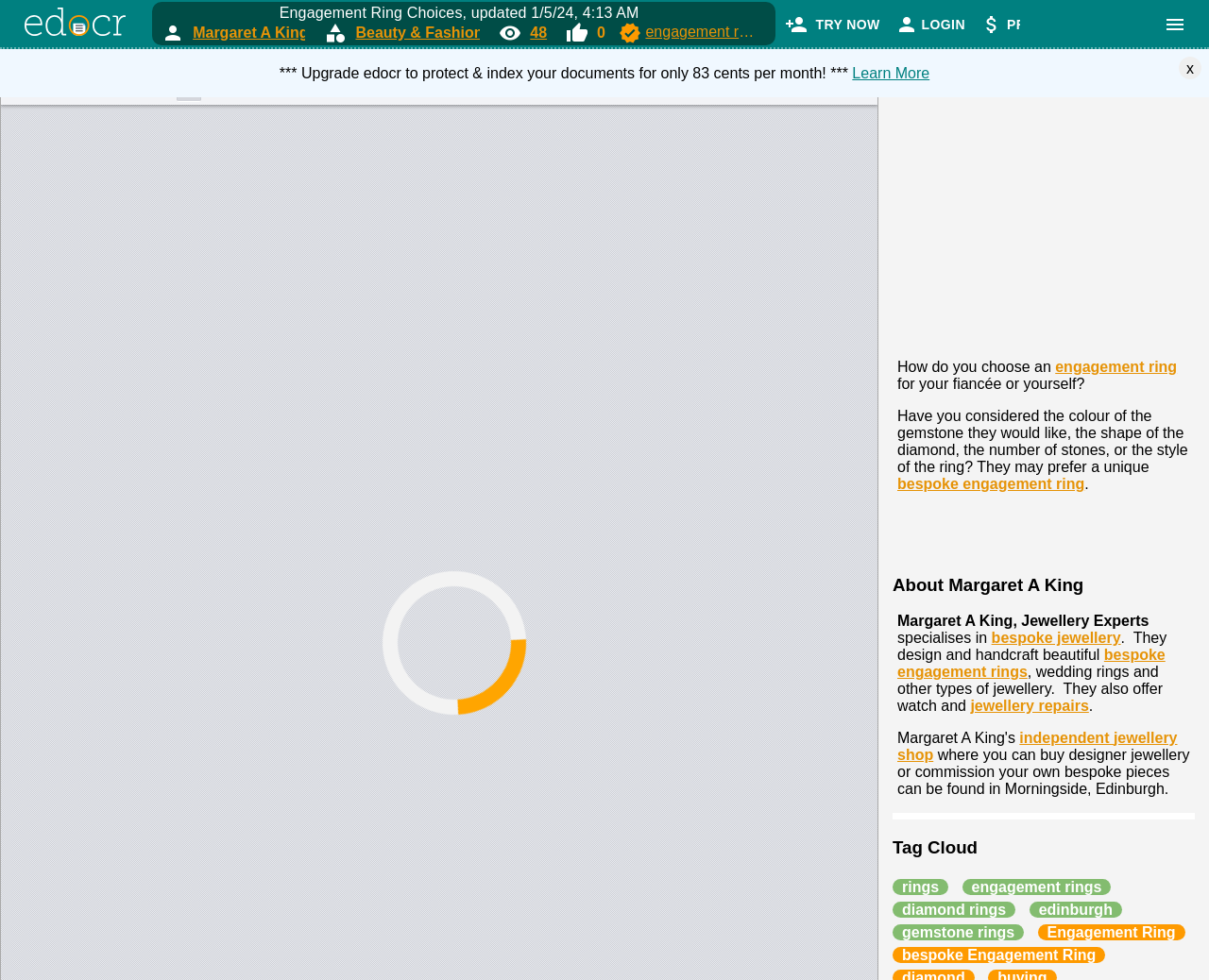Identify the bounding box coordinates for the region of the element that should be clicked to carry out the instruction: "Try now". The bounding box coordinates should be four float numbers between 0 and 1, i.e., [left, top, right, bottom].

[0.643, 0.008, 0.734, 0.043]